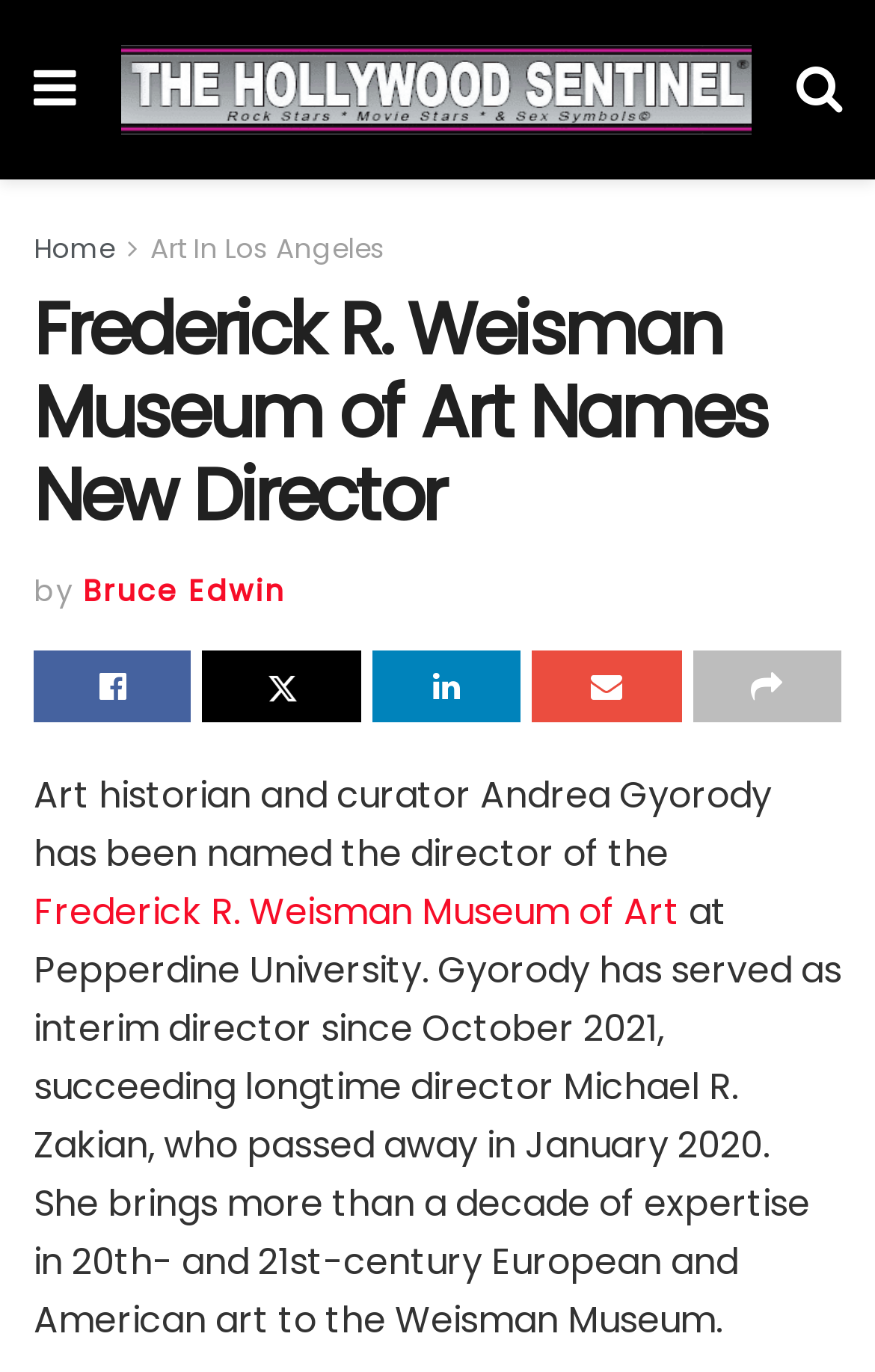Locate the primary headline on the webpage and provide its text.

Frederick R. Weisman Museum of Art Names New Director